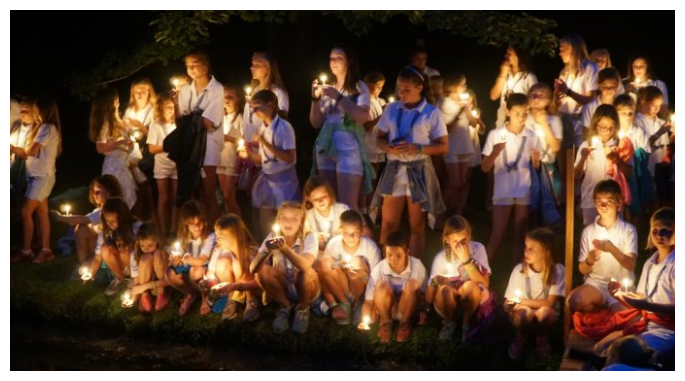What is the mood of the campers in the image?
Provide a detailed answer to the question, using the image to inform your response.

The caption describes the expressions of the campers as ranging from 'awe to joyful excitement', indicating that they are experiencing a positive and enthusiastic emotional state during the campfire ceremony.